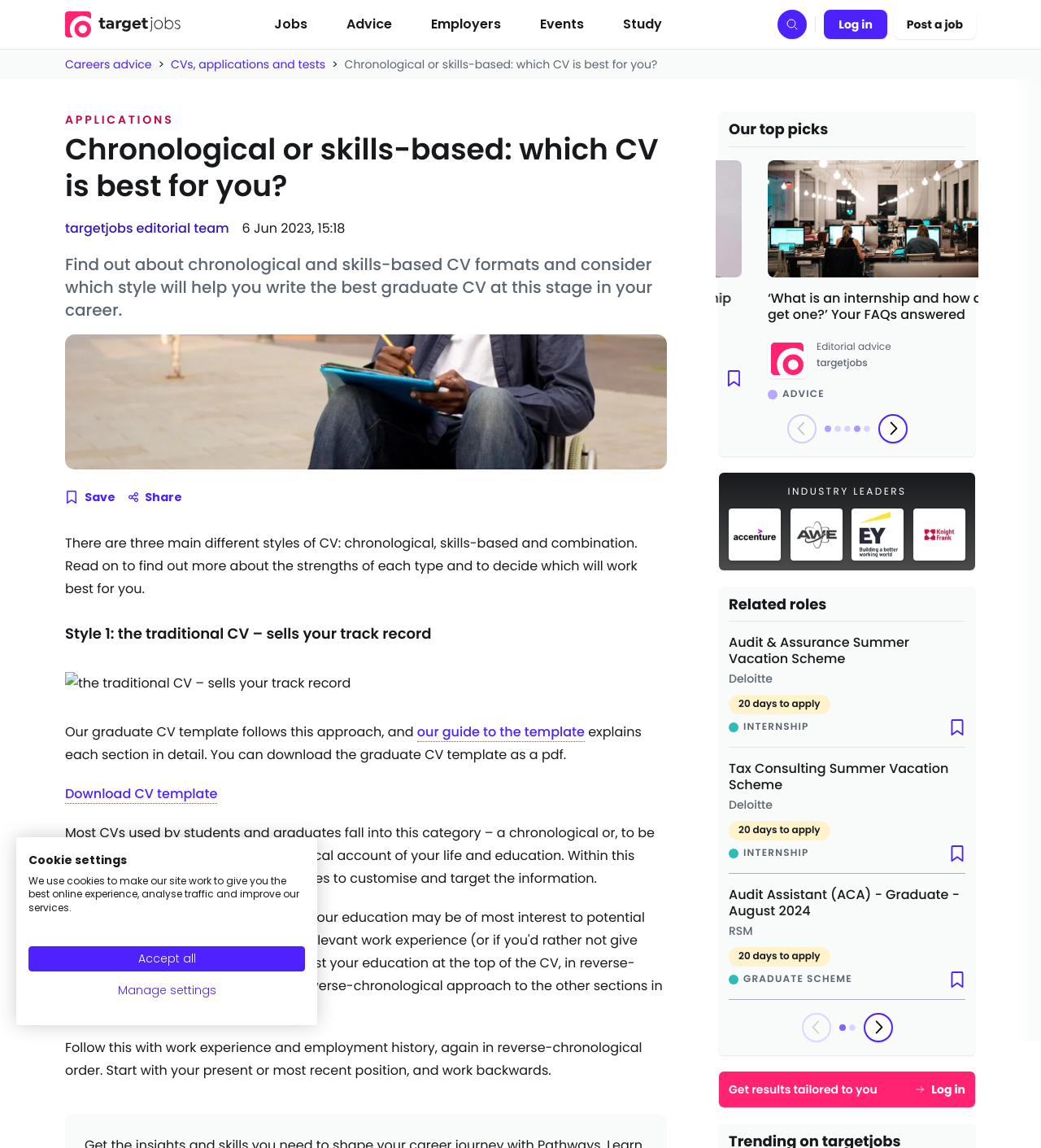Locate the bounding box coordinates of the element you need to click to accomplish the task described by this instruction: "Click the 'Jobs' button".

[0.254, 0.009, 0.305, 0.034]